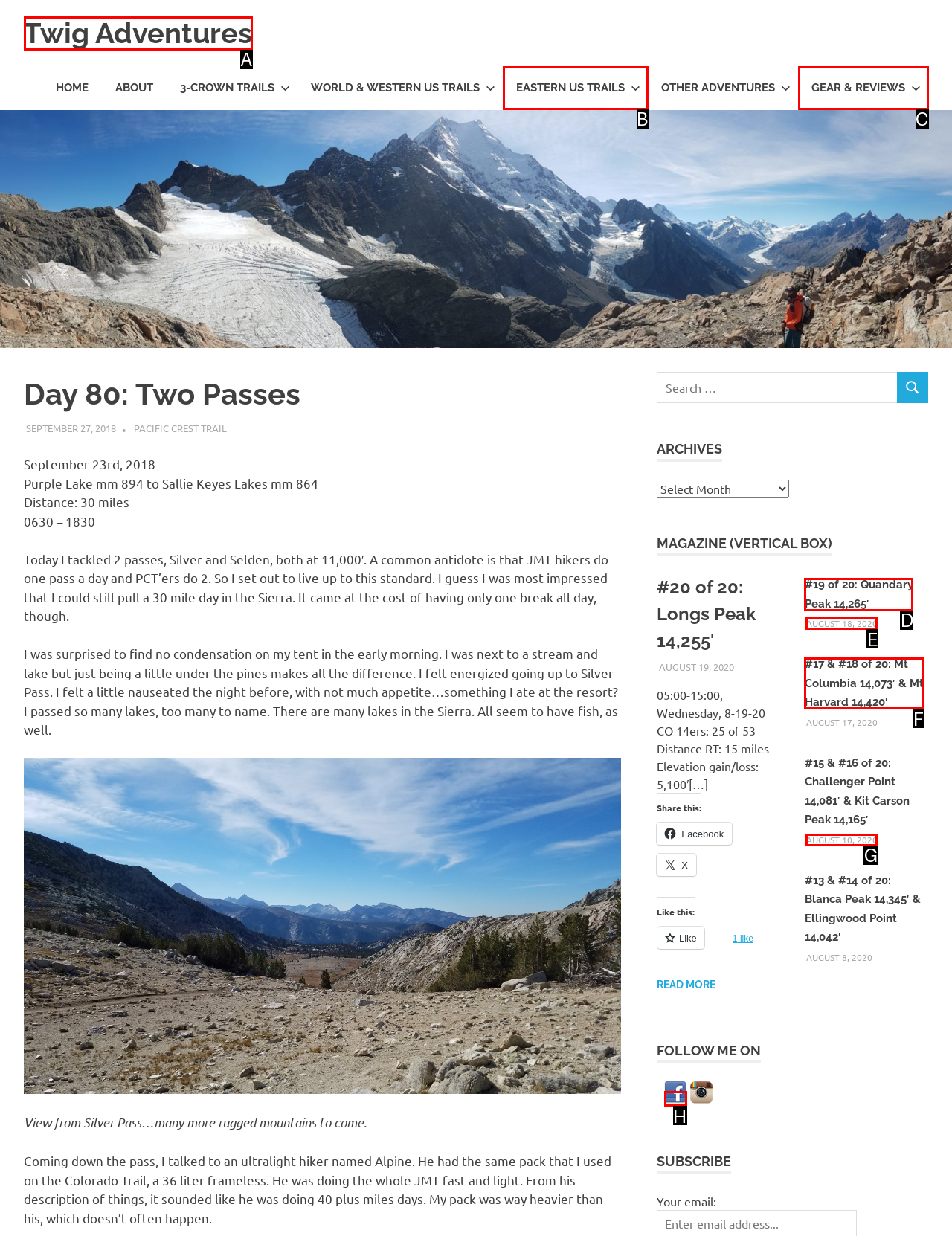Select the letter that corresponds to this element description: aria-label="Creative Commons"
Answer with the letter of the correct option directly.

None